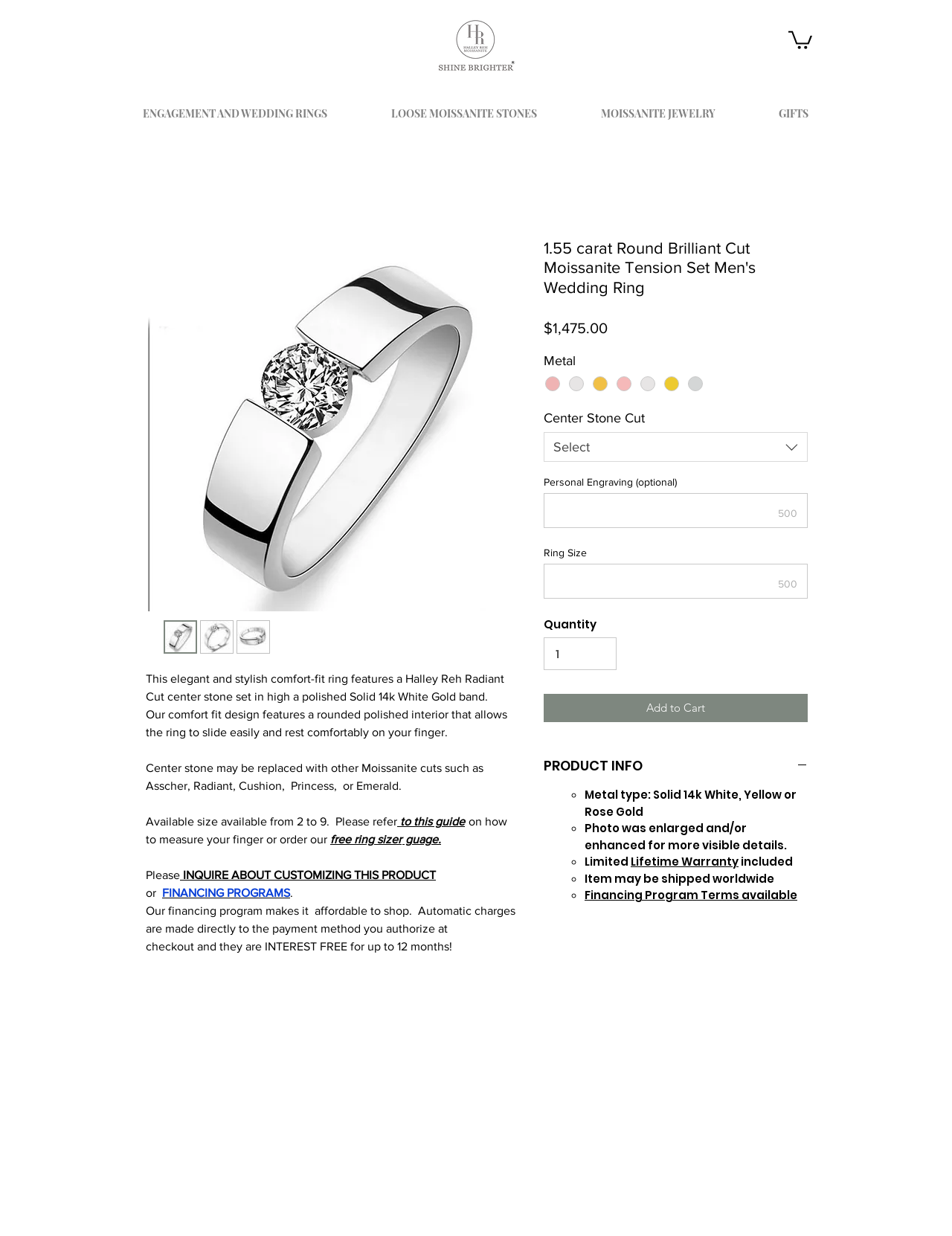Provide the bounding box coordinates of the section that needs to be clicked to accomplish the following instruction: "Go to Stichting BORSTKANKERactie."

None